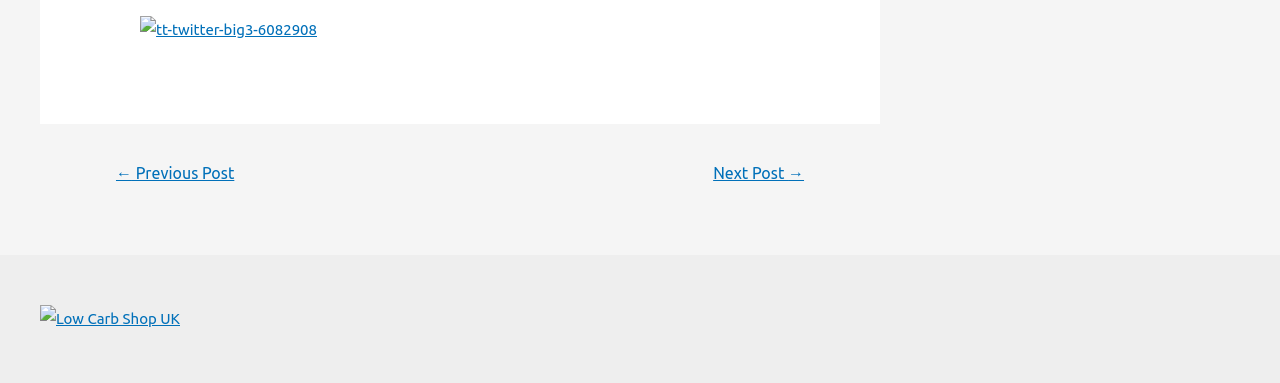Given the element description "Next Post →", identify the bounding box of the corresponding UI element.

[0.538, 0.407, 0.647, 0.505]